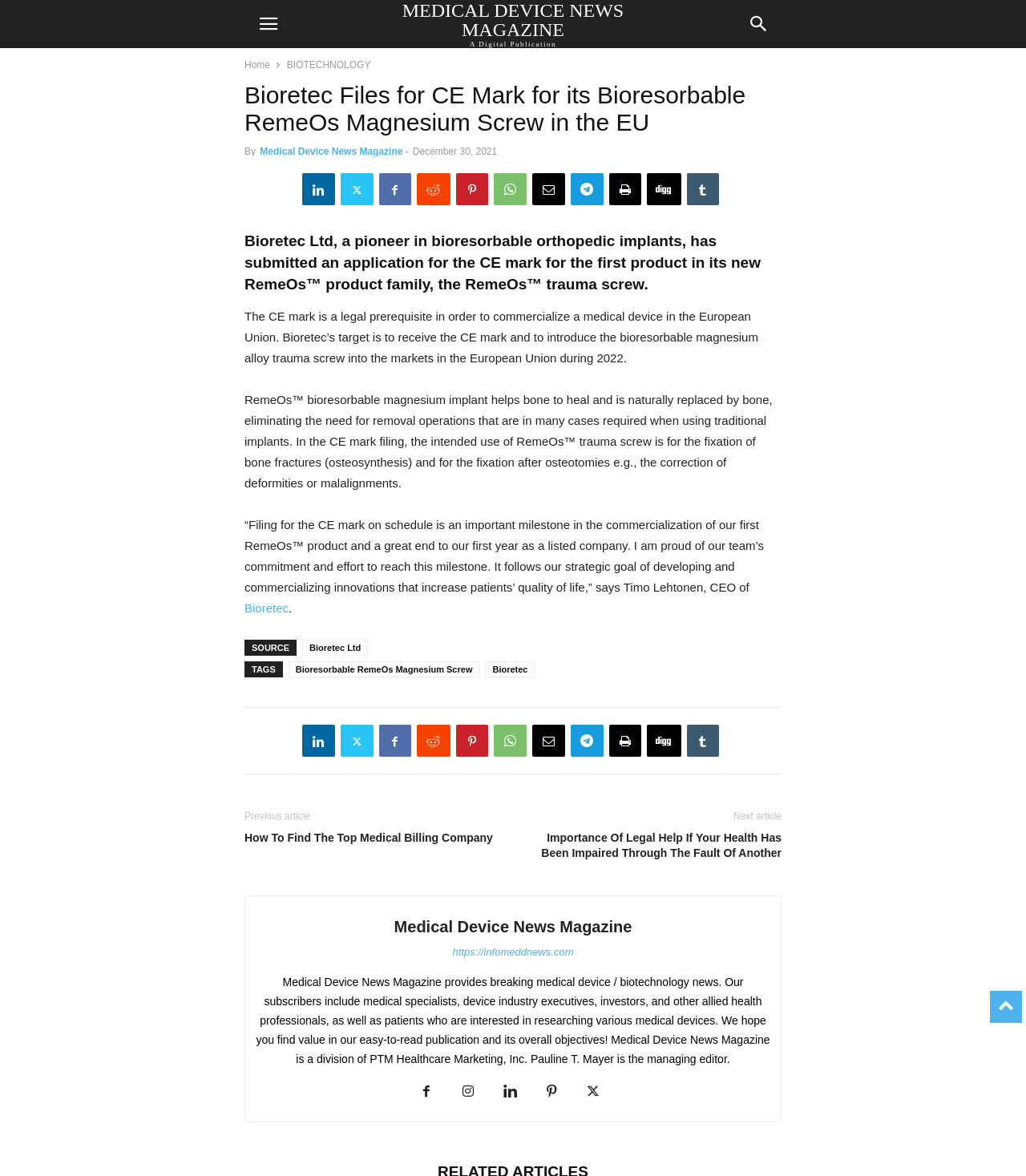Please identify the webpage's heading and generate its text content.

Bioretec Files for CE Mark for its Bioresorbable RemeOs Magnesium Screw in the EU